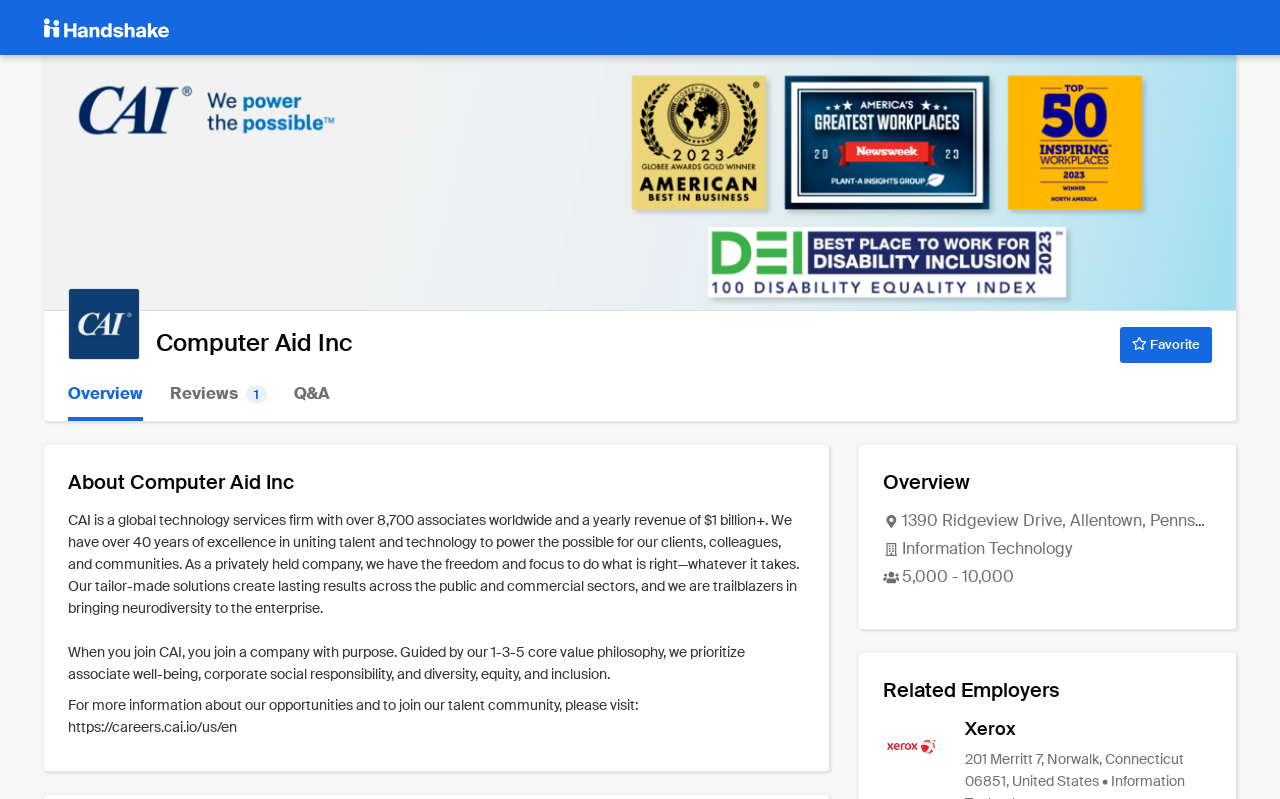Bounding box coordinates should be in the format (top-left x, top-left y, bottom-right x, bottom-right y) and all values should be floating point numbers between 0 and 1. Determine the bounding box coordinate for the UI element described as: alt="Handshake"

[0.034, 0.022, 0.132, 0.047]